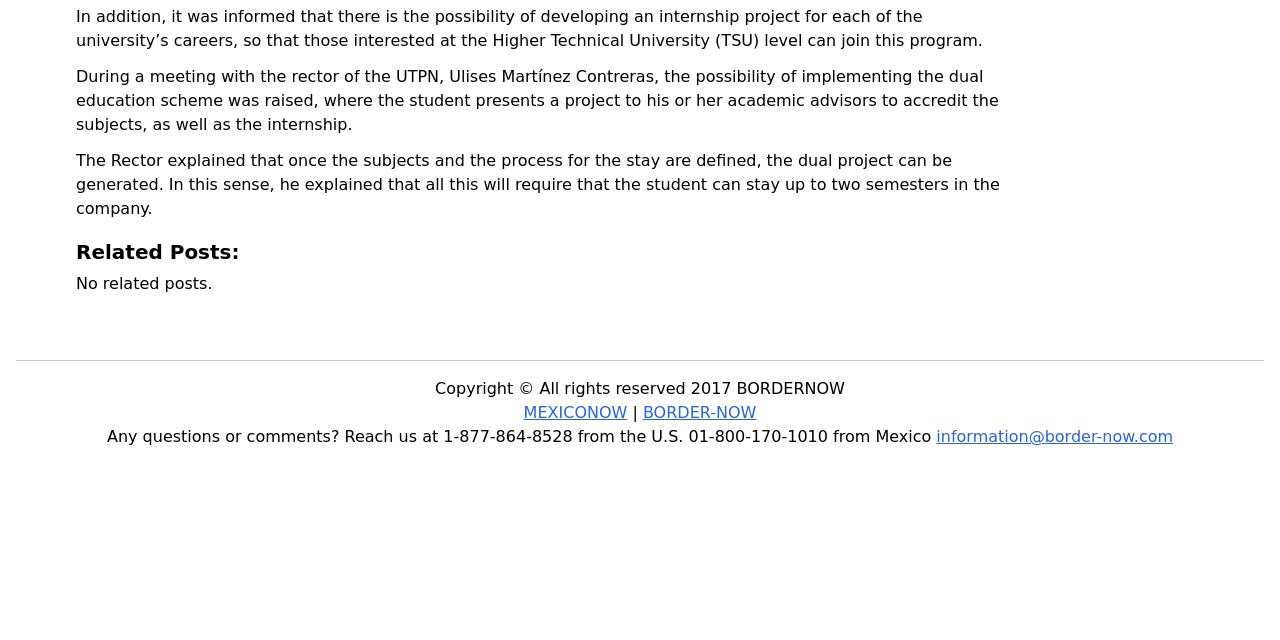Determine the bounding box coordinates for the HTML element described here: "CONTACT US".

None